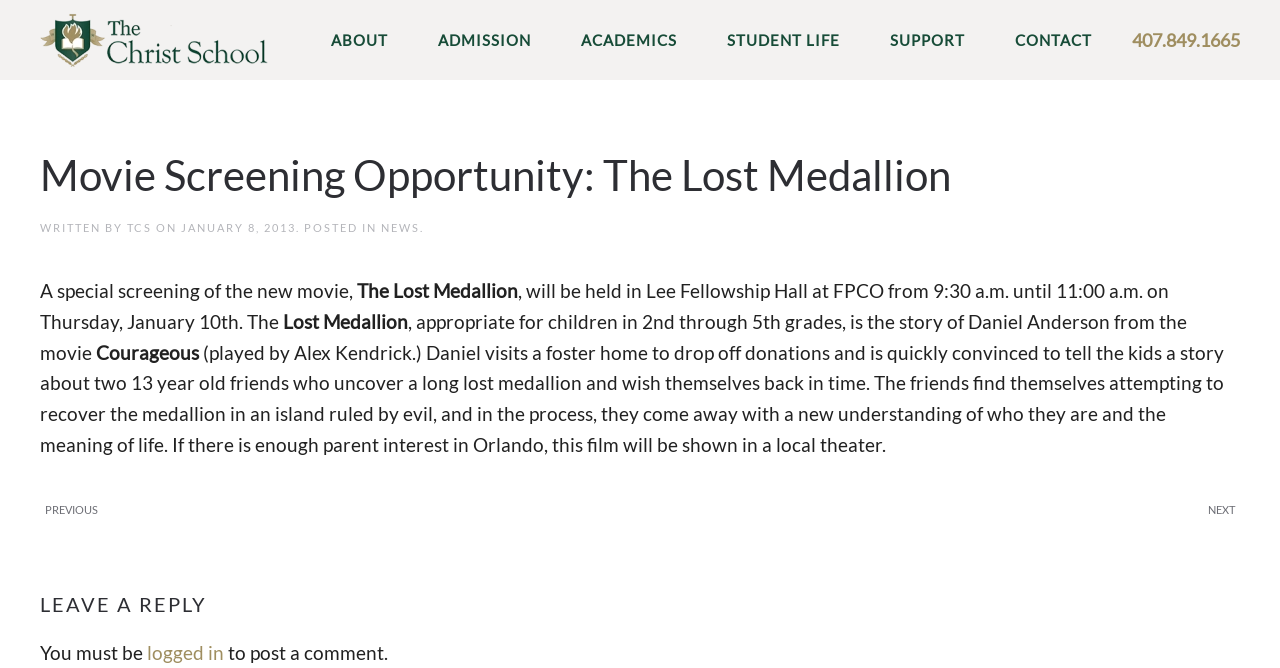What is the name of the movie mentioned in the story? Using the information from the screenshot, answer with a single word or phrase.

Courageous